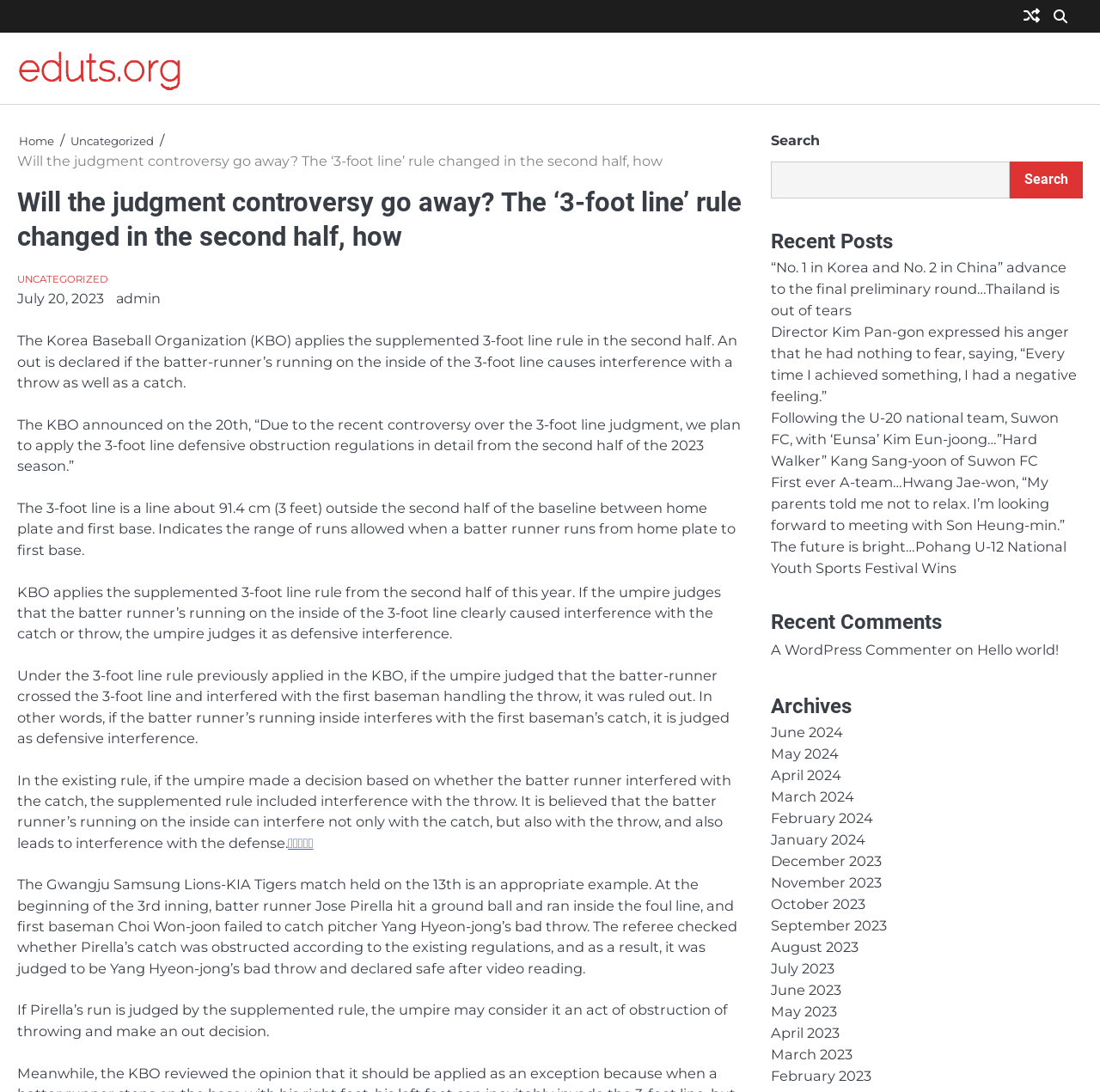What is the purpose of the 3-foot line?
Answer the question with a single word or phrase, referring to the image.

To prevent interference